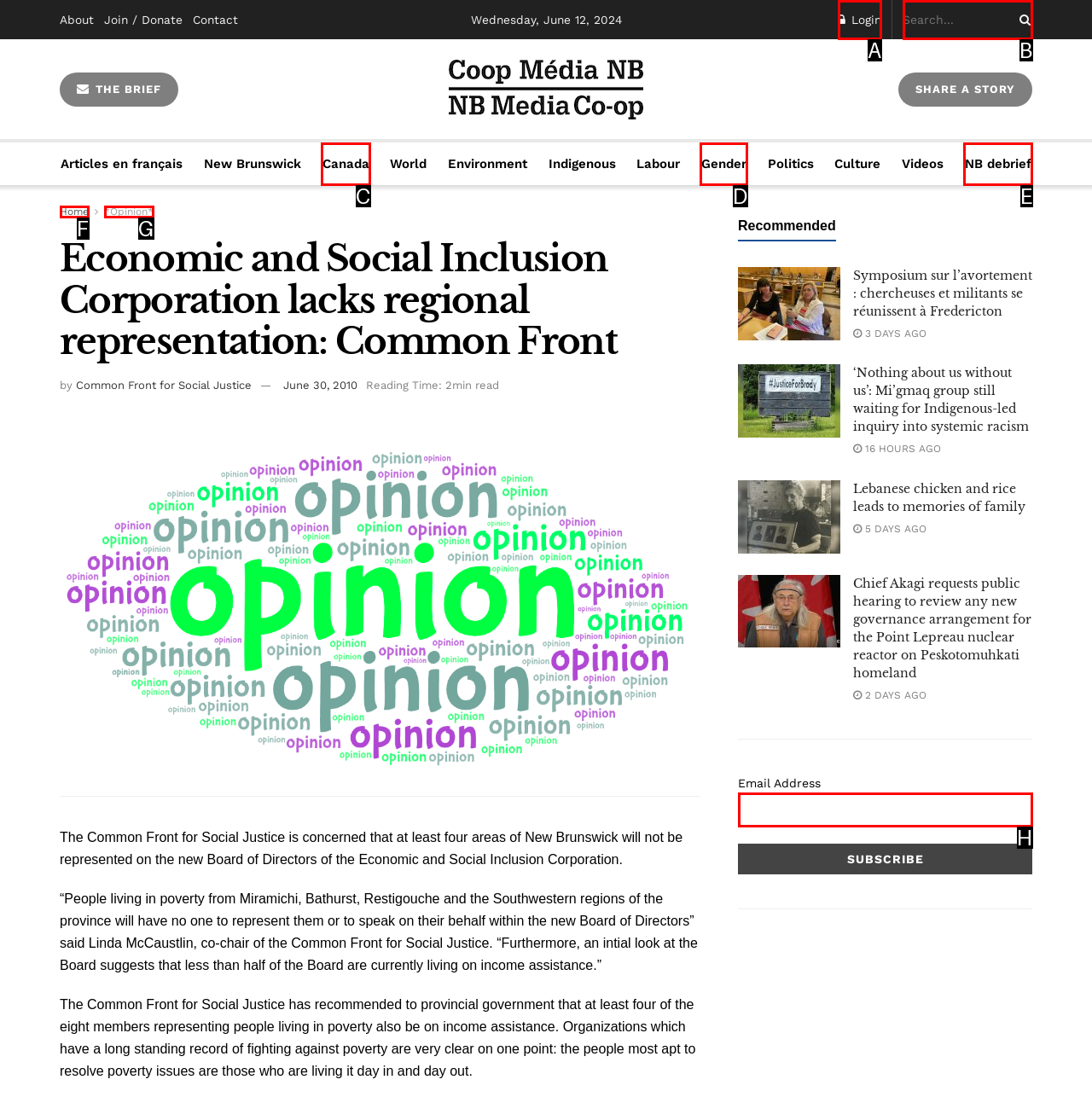Choose the letter that best represents the description: parent_node: Email Address name="mc_mv_EMAIL". Provide the letter as your response.

H